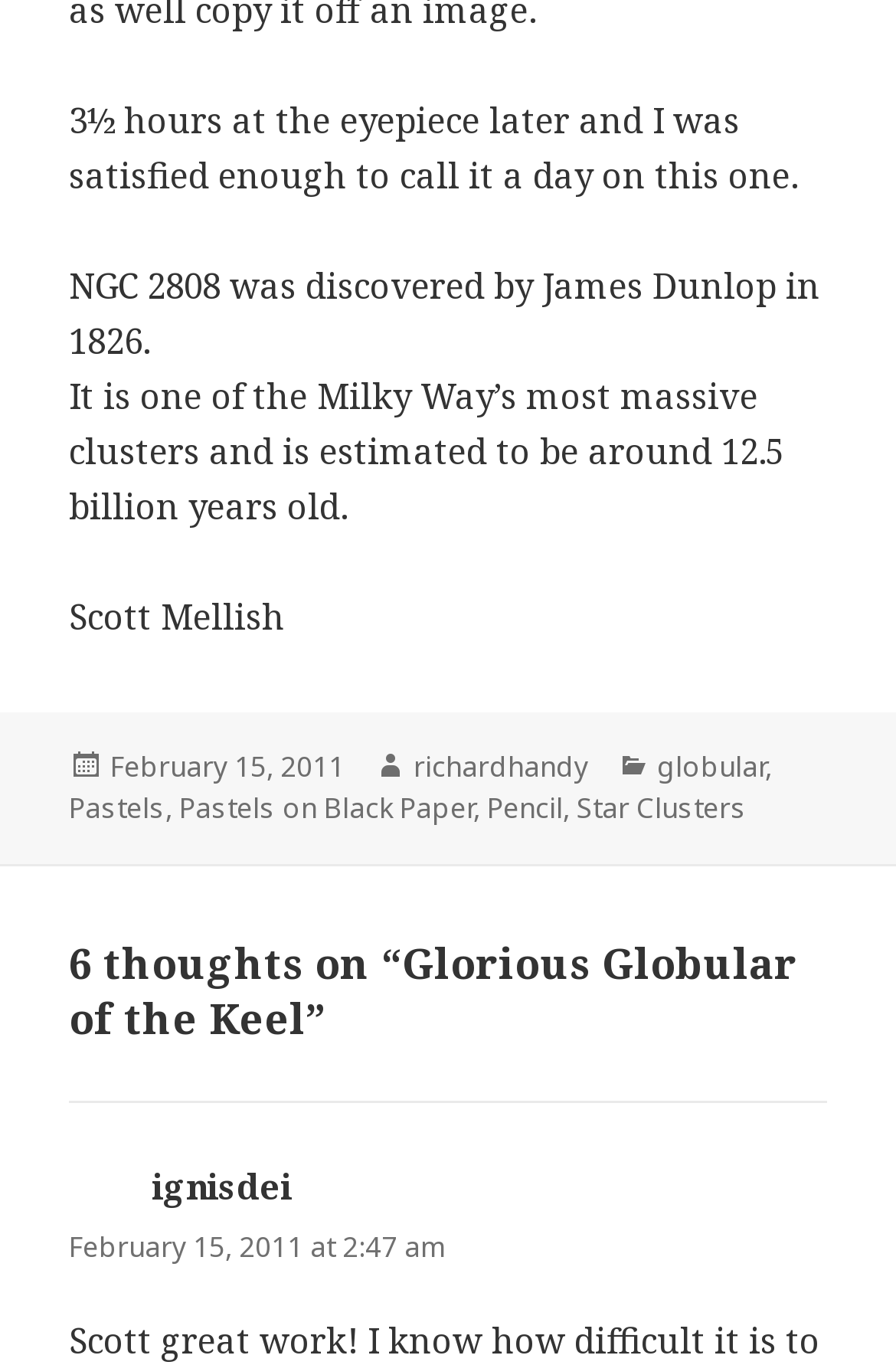Determine the bounding box coordinates of the clickable area required to perform the following instruction: "View the categories of the post". The coordinates should be represented as four float numbers between 0 and 1: [left, top, right, bottom].

[0.731, 0.545, 0.895, 0.574]